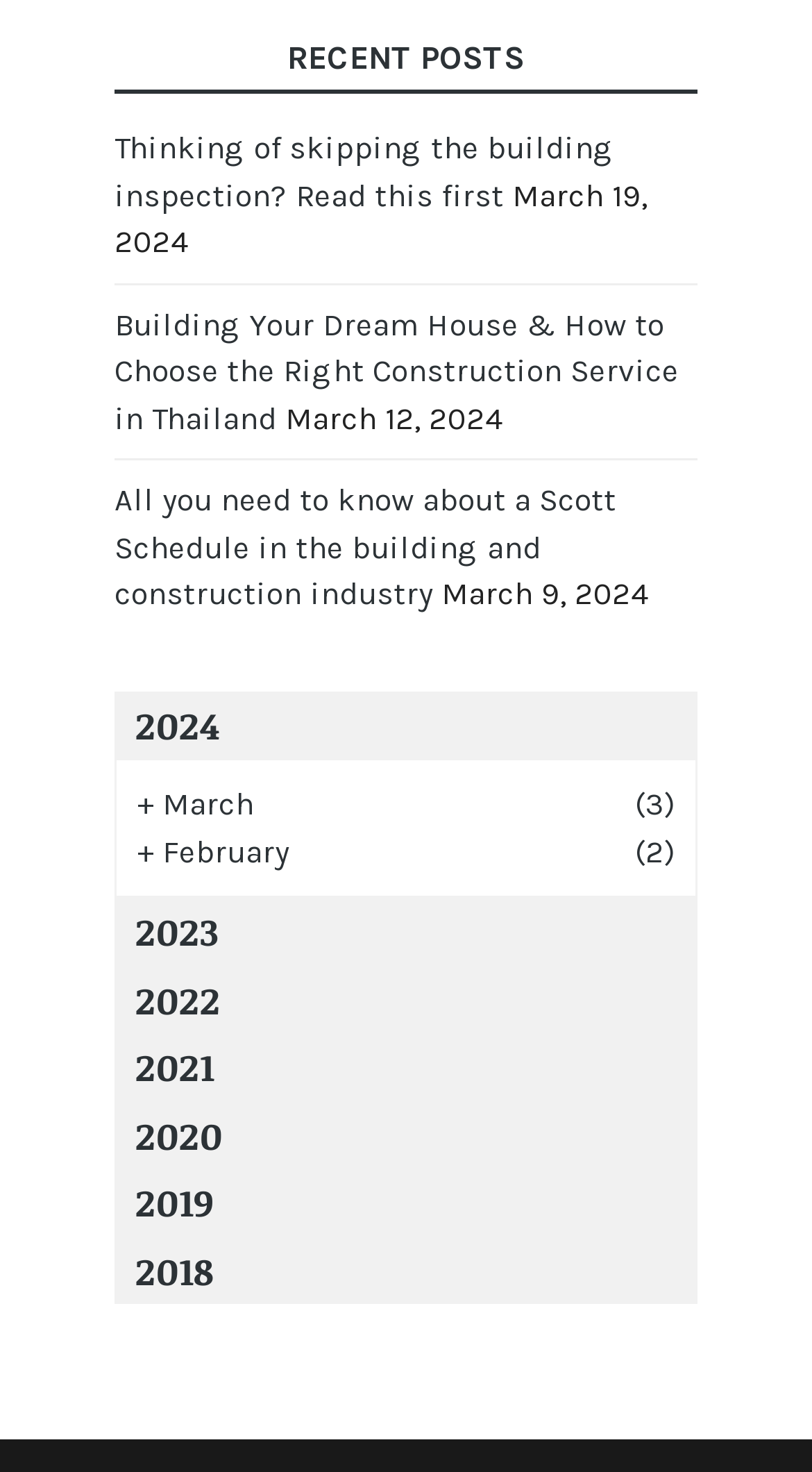How many recent posts are displayed?
Refer to the image and offer an in-depth and detailed answer to the question.

I counted the number of links under the 'RECENT POSTS' heading, which are 'Thinking of skipping the building inspection? Read this first', 'Building Your Dream House & How to Choose the Right Construction Service in Thailand', and 'All you need to know about a Scott Schedule in the building and construction industry'. There are three links in total.